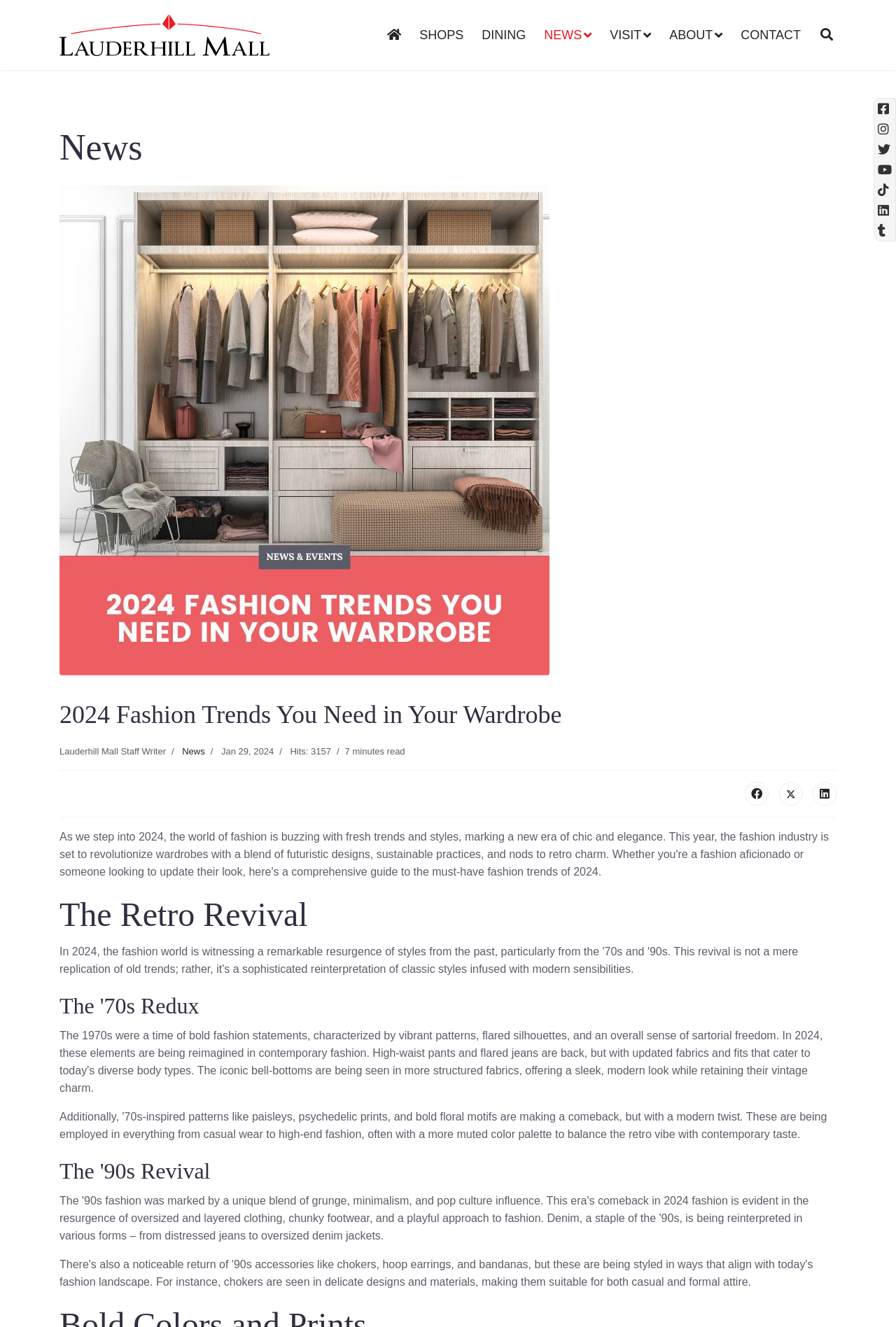Please identify the bounding box coordinates of the region to click in order to complete the task: "Learn about the company". The coordinates must be four float numbers between 0 and 1, specified as [left, top, right, bottom].

None